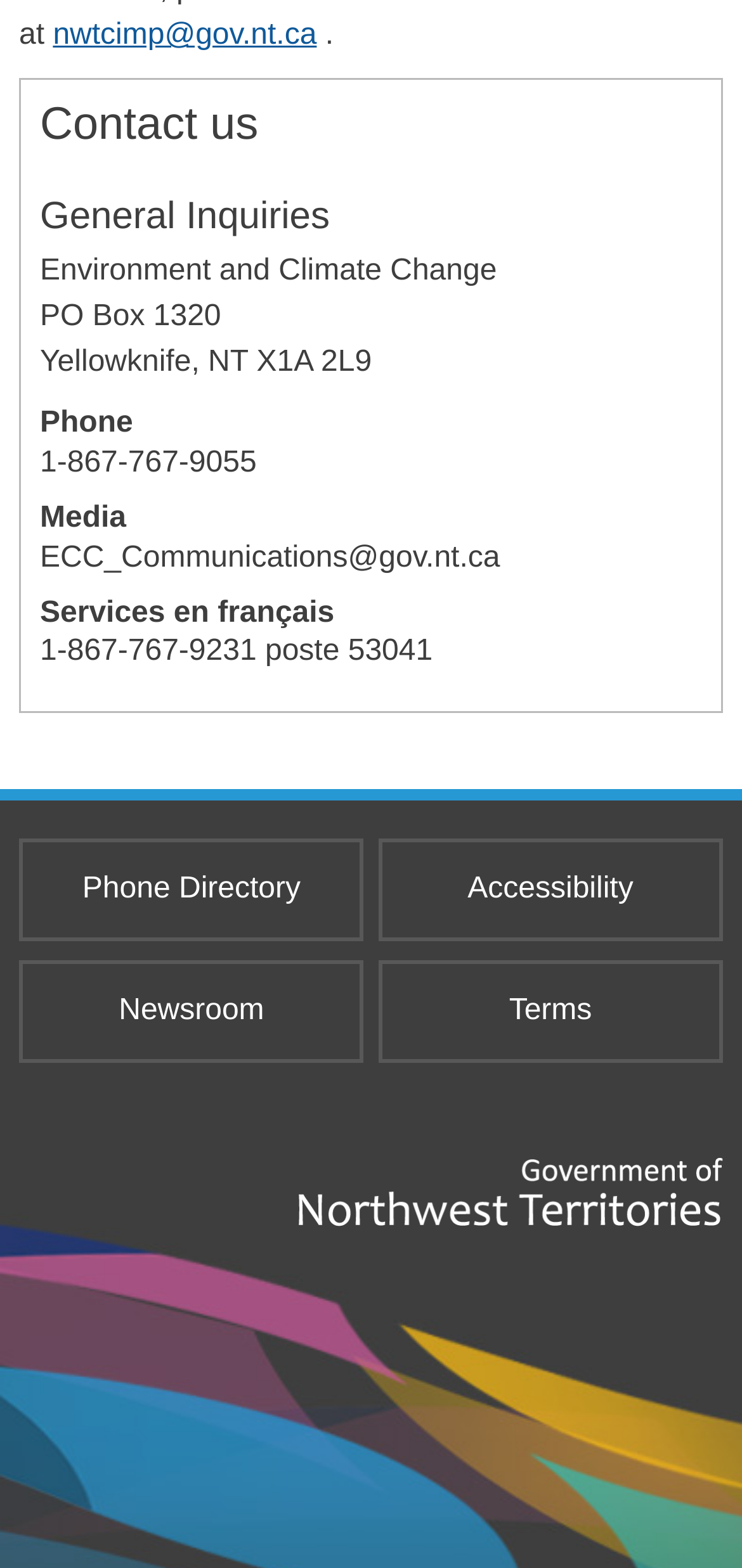Locate the UI element described by Terms in the provided webpage screenshot. Return the bounding box coordinates in the format (top-left x, top-left y, bottom-right x, bottom-right y), ensuring all values are between 0 and 1.

[0.515, 0.615, 0.969, 0.676]